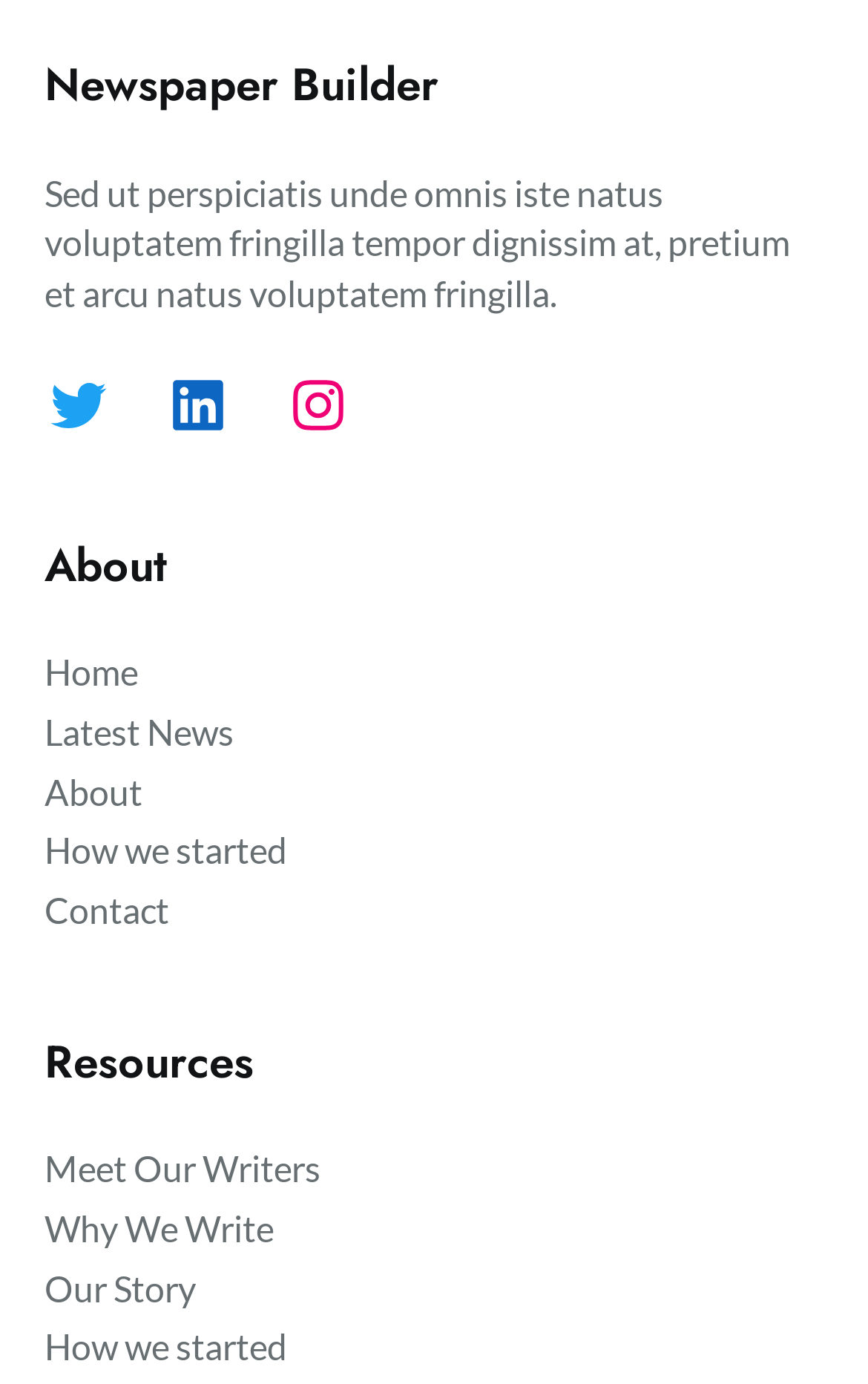Using the details from the image, please elaborate on the following question: What is the second link in the navigation menu?

I examined the navigation menu and found that the links are in the order of Home, Latest News, About, How we started, and Contact. Therefore, the second link in the navigation menu is Latest News.